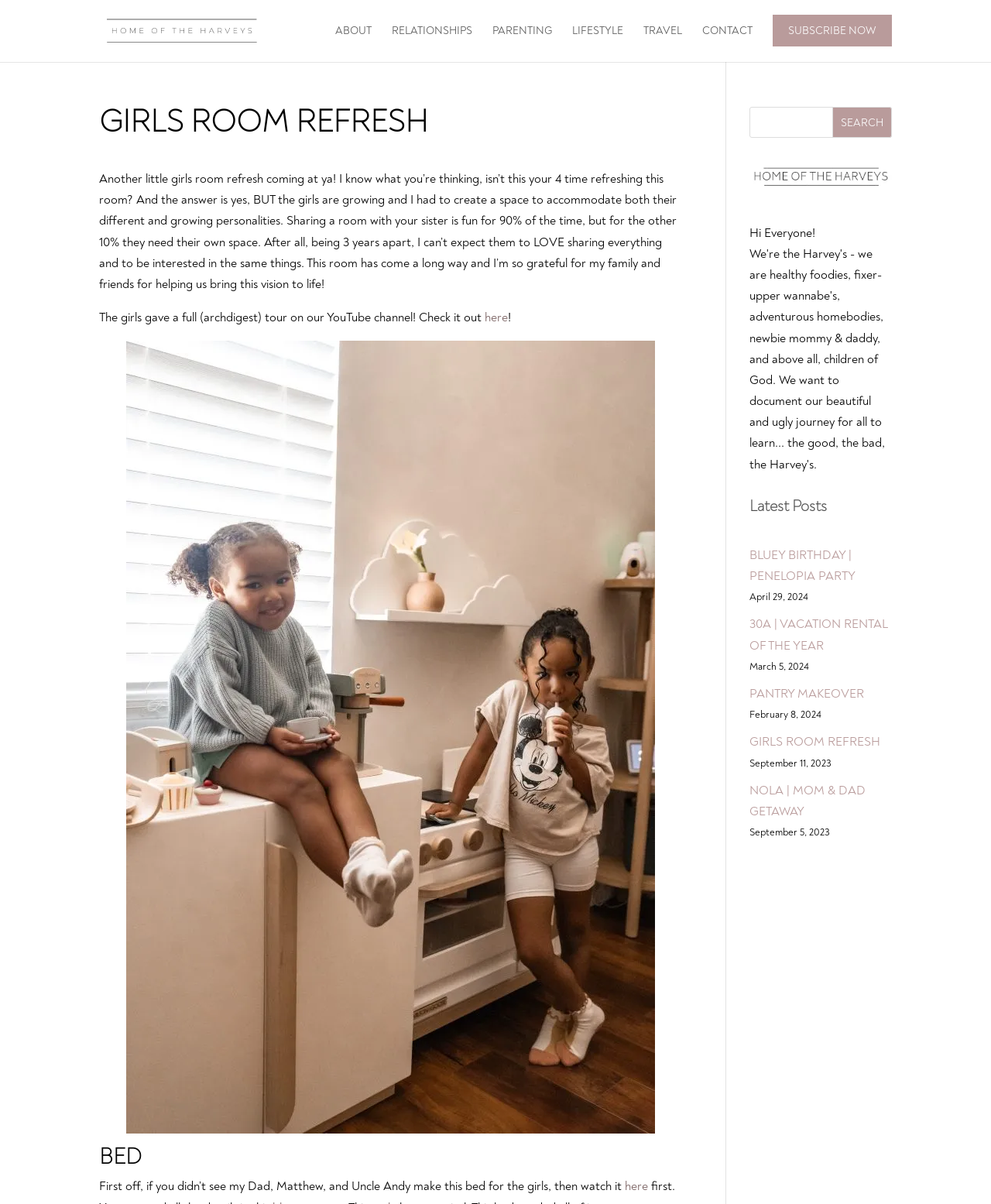Find and indicate the bounding box coordinates of the region you should select to follow the given instruction: "View the 'GIRLS ROOM REFRESH' post".

[0.756, 0.61, 0.888, 0.623]